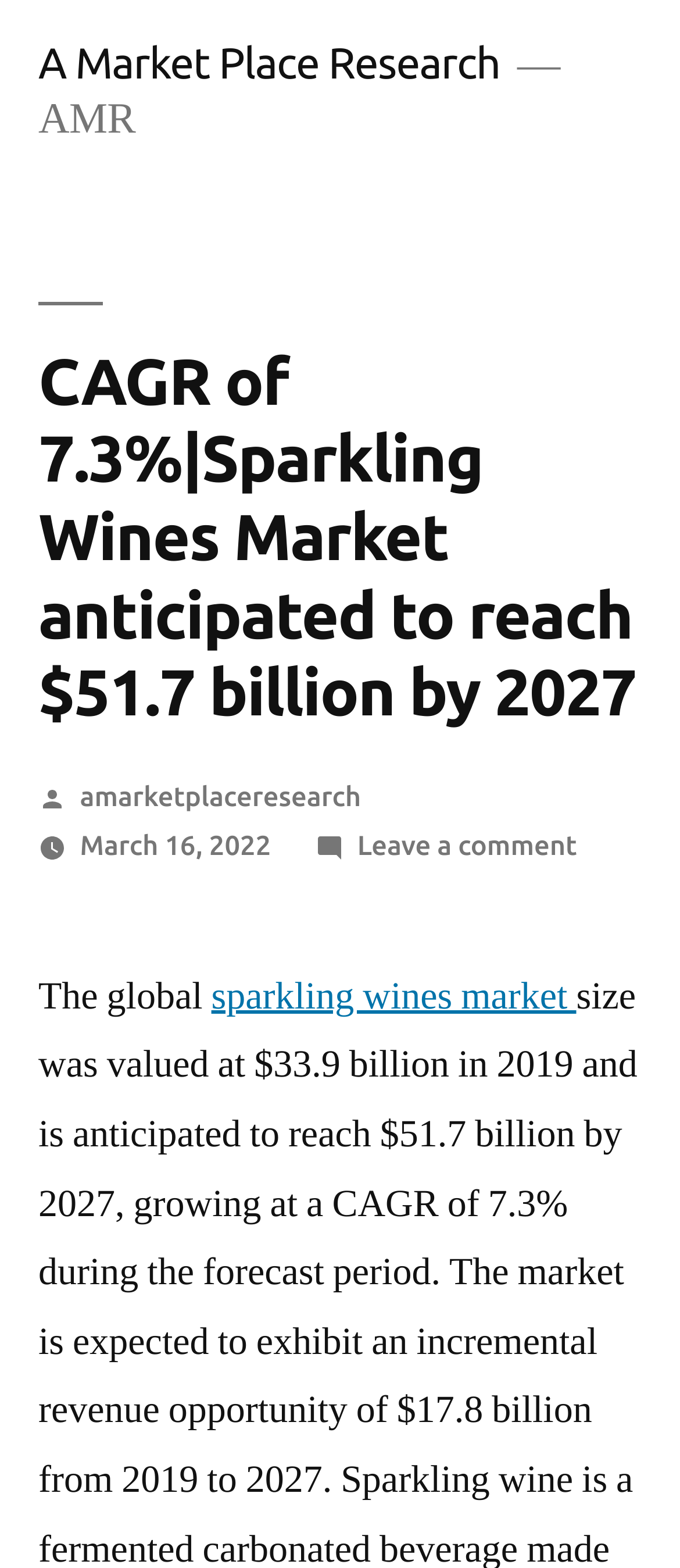What type of market is being discussed?
Please respond to the question thoroughly and include all relevant details.

The answer can be found by looking at the link 'sparkling wines market' which is part of the webpage's content. This suggests that the market being discussed is the sparkling wines market.